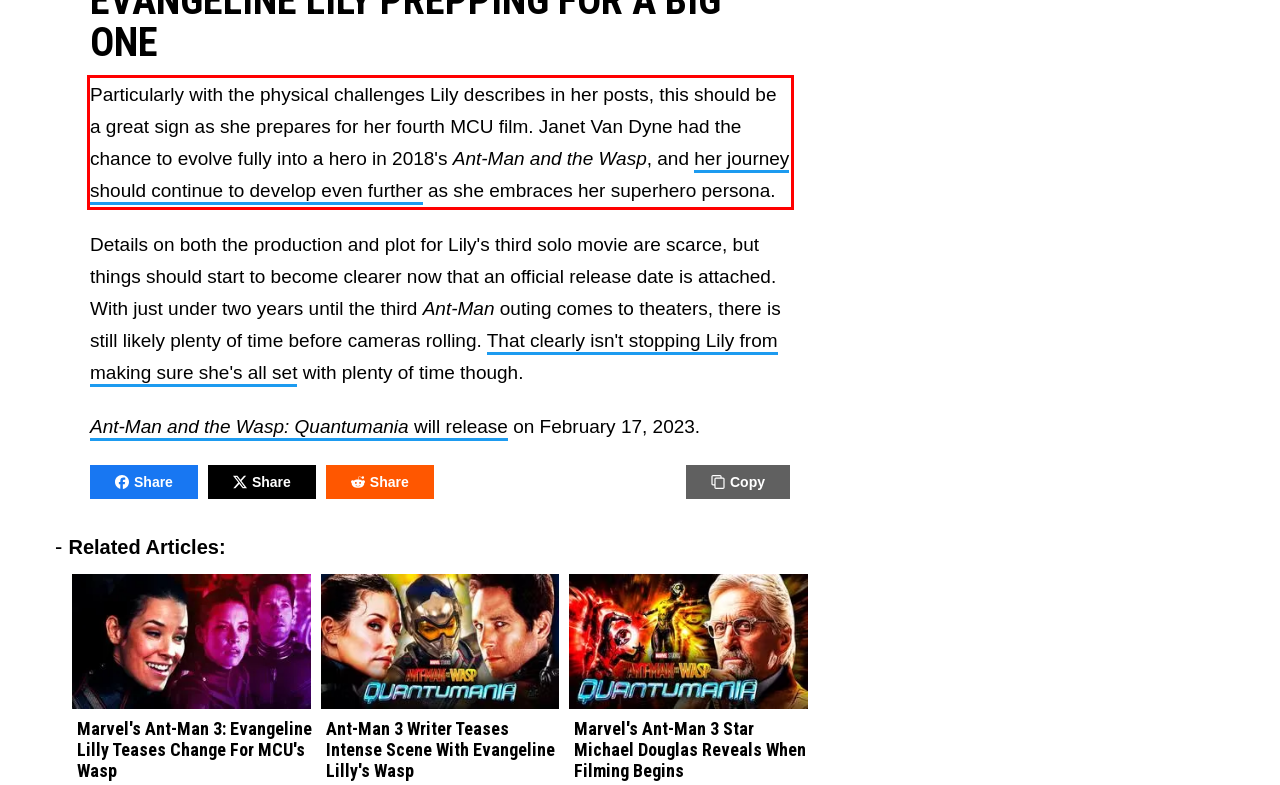Analyze the screenshot of the webpage and extract the text from the UI element that is inside the red bounding box.

Particularly with the physical challenges Lily describes in her posts, this should be a great sign as she prepares for her fourth MCU film. Janet Van Dyne had the chance to evolve fully into a hero in 2018's Ant-Man and the Wasp, and her journey should continue to develop even further as she embraces her superhero persona.